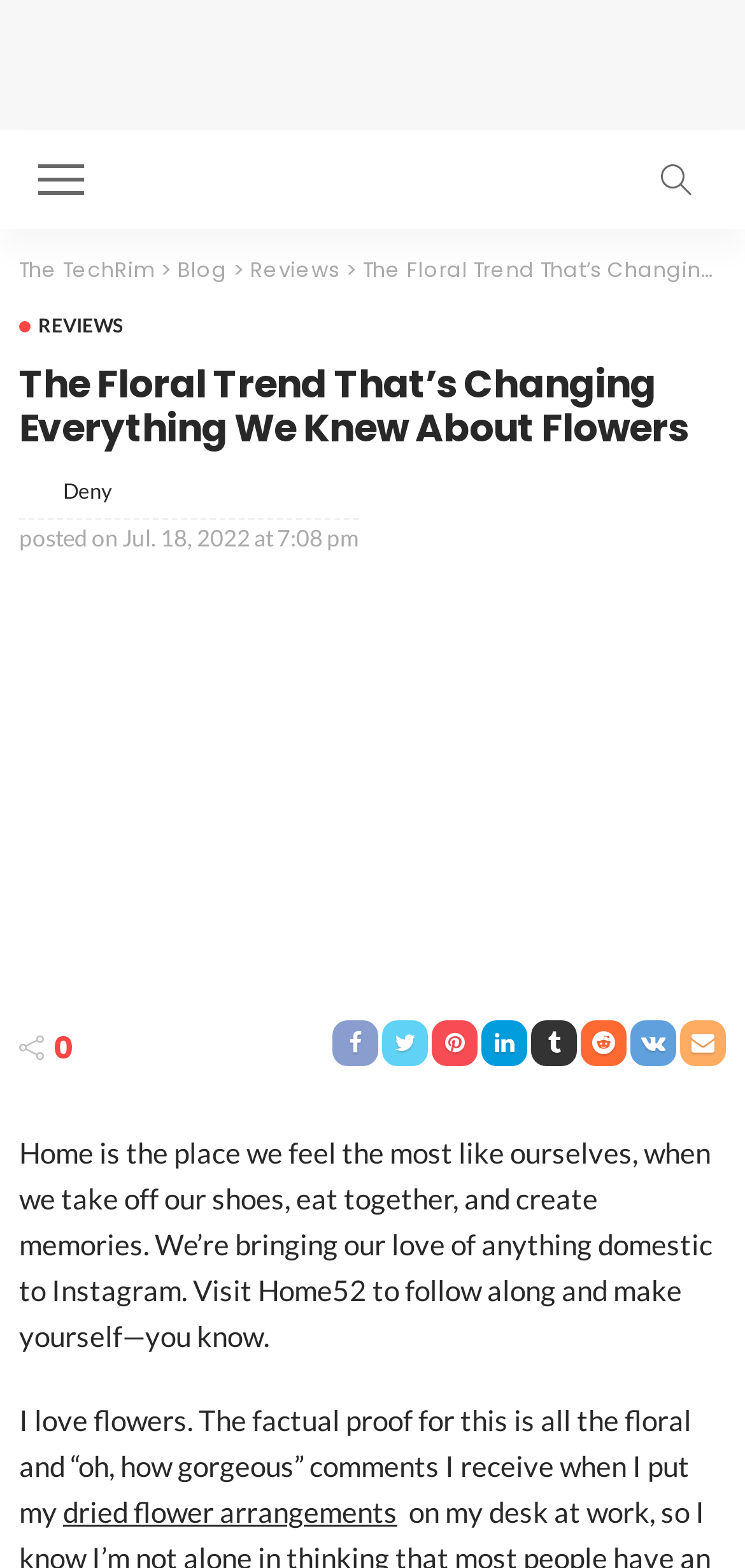Locate the bounding box coordinates of the region to be clicked to comply with the following instruction: "Follow the link to dried flower arrangements". The coordinates must be four float numbers between 0 and 1, in the form [left, top, right, bottom].

[0.085, 0.953, 0.533, 0.975]